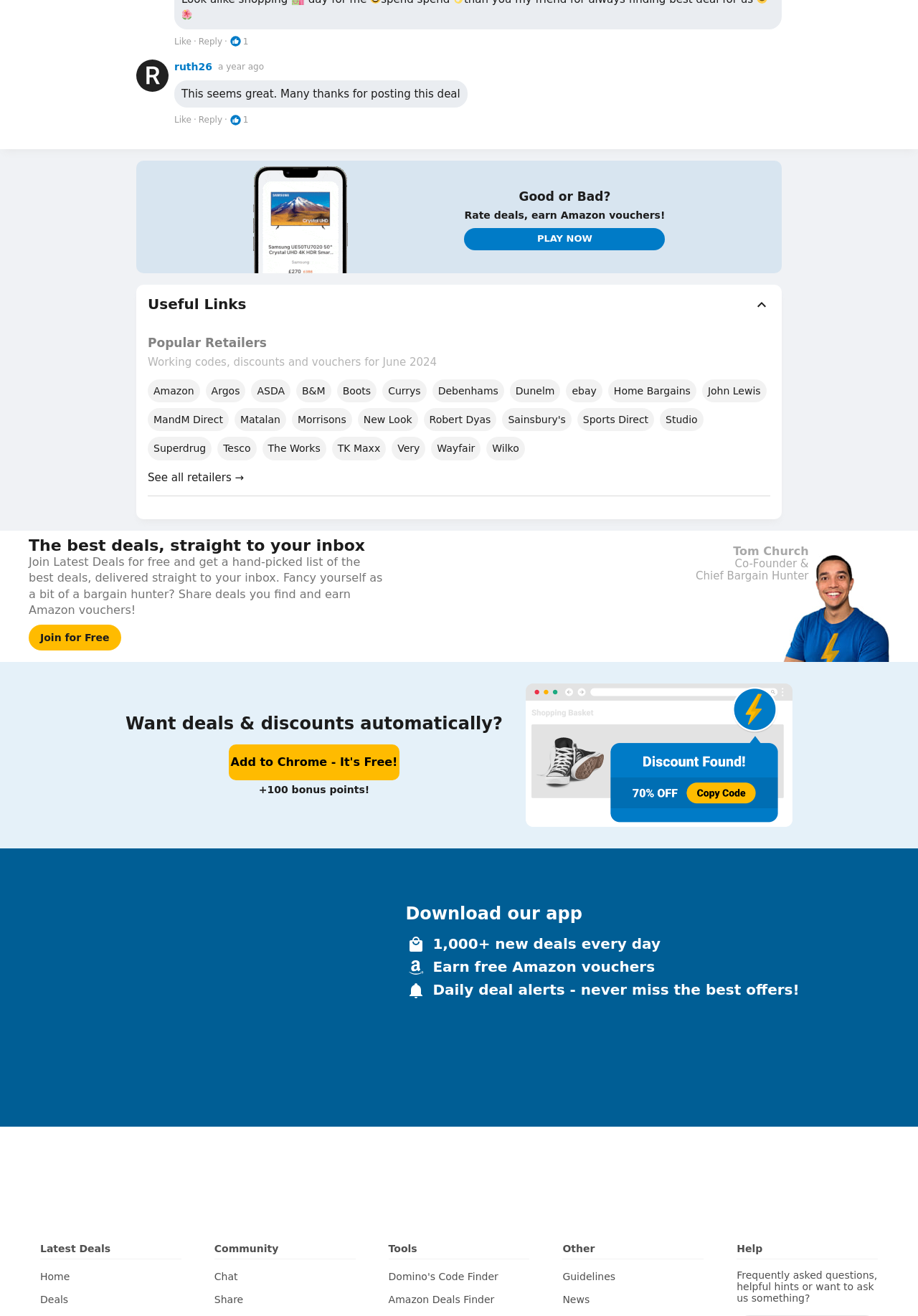Locate the bounding box coordinates of the element that should be clicked to fulfill the instruction: "Click on the 'Useful Links' button".

[0.161, 0.225, 0.839, 0.238]